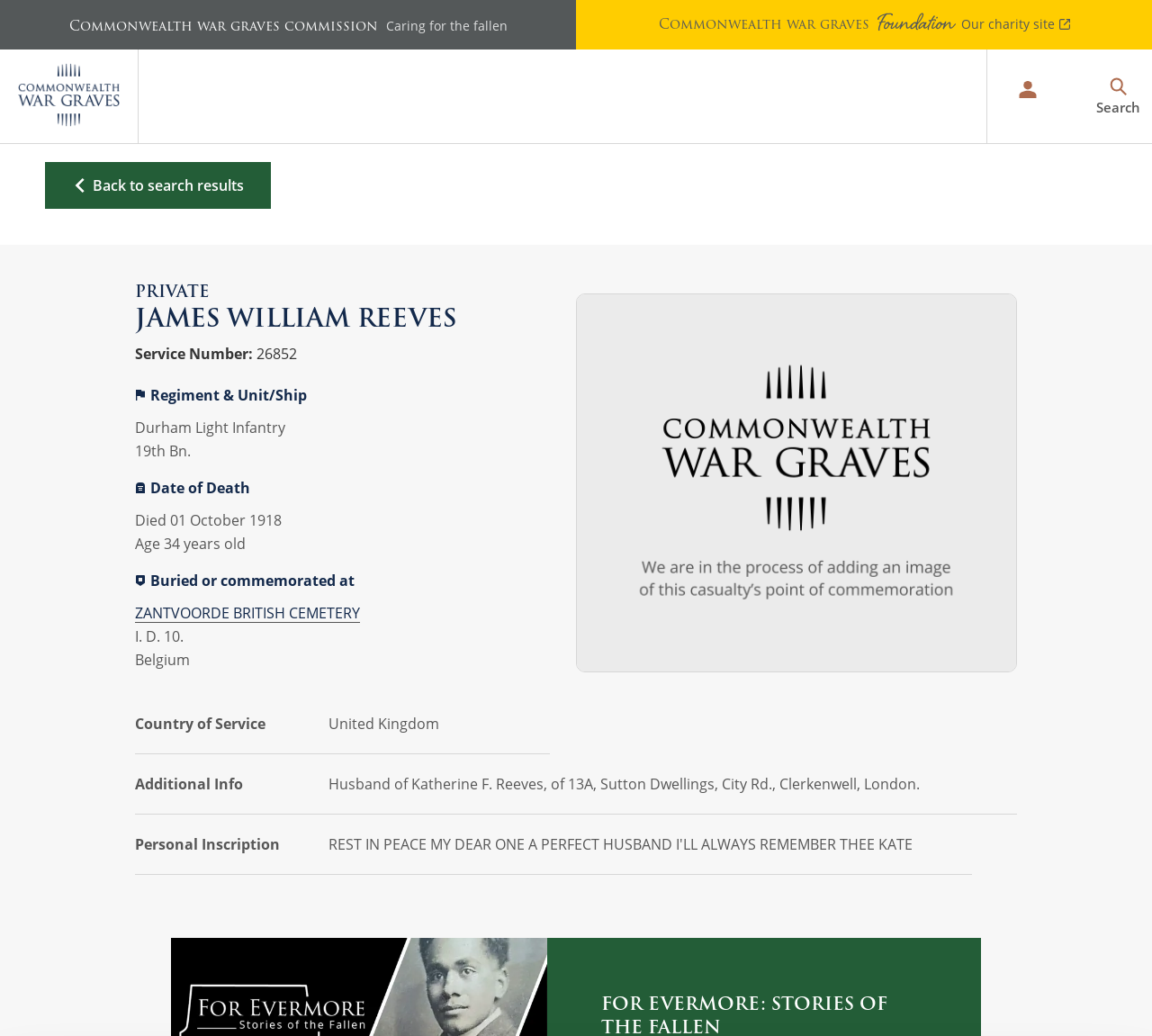Locate the bounding box coordinates of the area that needs to be clicked to fulfill the following instruction: "Discover world war casualties who lived in your area". The coordinates should be in the format of four float numbers between 0 and 1, namely [left, top, right, bottom].

[0.564, 0.328, 0.708, 0.386]